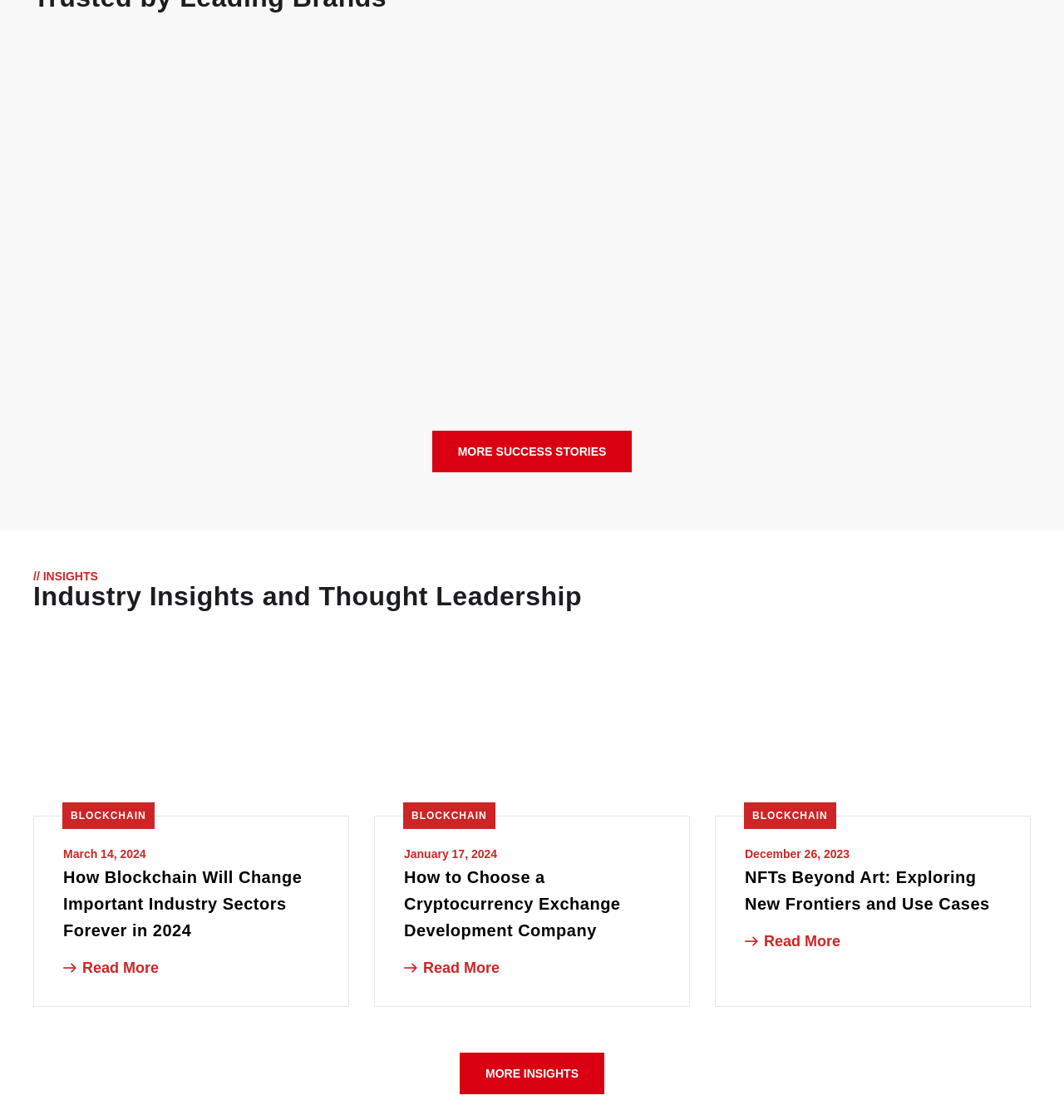Please indicate the bounding box coordinates of the element's region to be clicked to achieve the instruction: "Explore UBI". Provide the coordinates as four float numbers between 0 and 1, i.e., [left, top, right, bottom].

[0.703, 0.252, 0.938, 0.274]